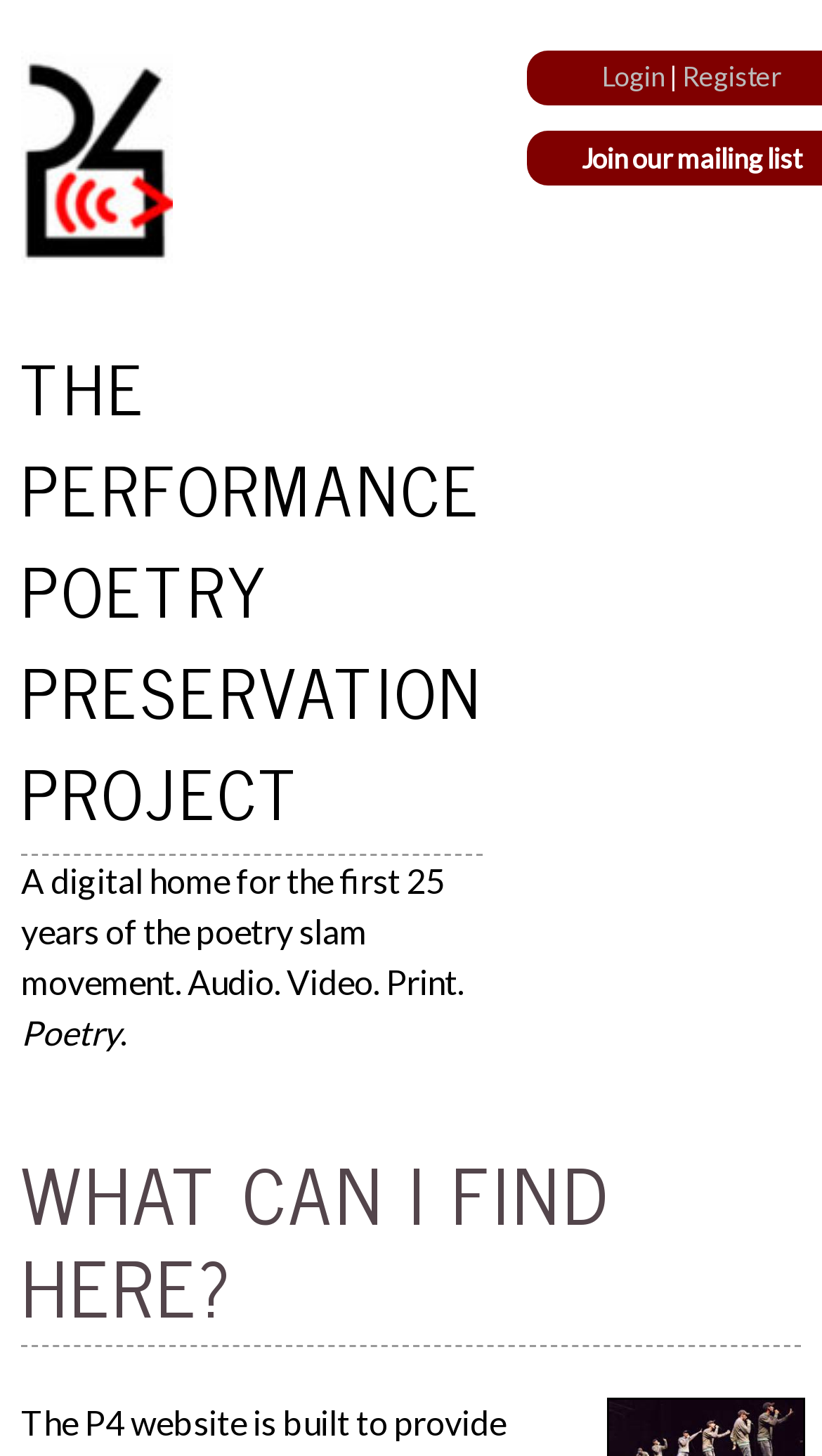Can I register for an account on this website?
Based on the visual information, provide a detailed and comprehensive answer.

Yes, I can register for an account on this website, as indicated by the presence of a 'Register' link in the top-right corner of the page, next to the 'Login' link.